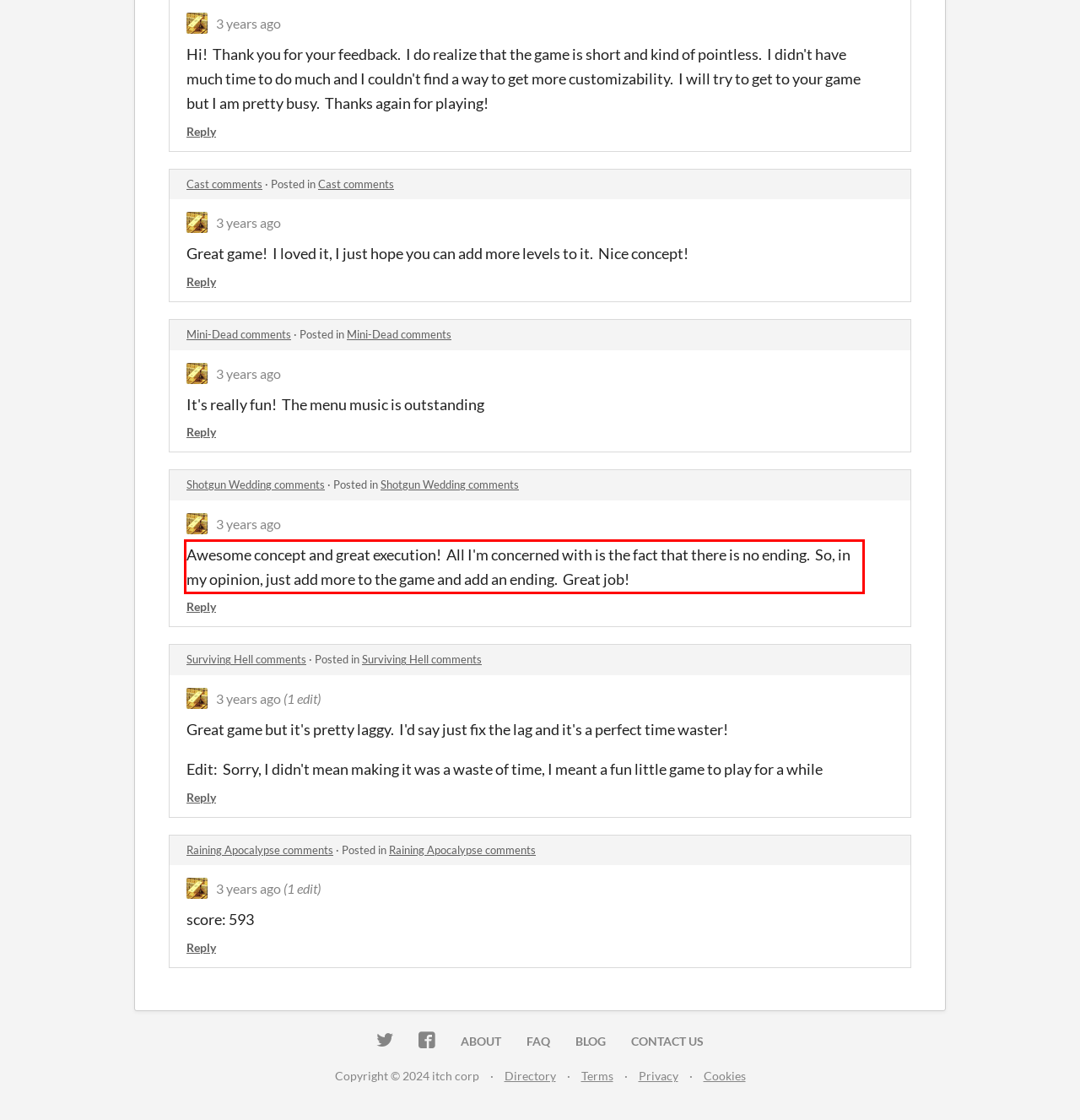Look at the screenshot of the webpage, locate the red rectangle bounding box, and generate the text content that it contains.

Awesome concept and great execution! All I'm concerned with is the fact that there is no ending. So, in my opinion, just add more to the game and add an ending. Great job!